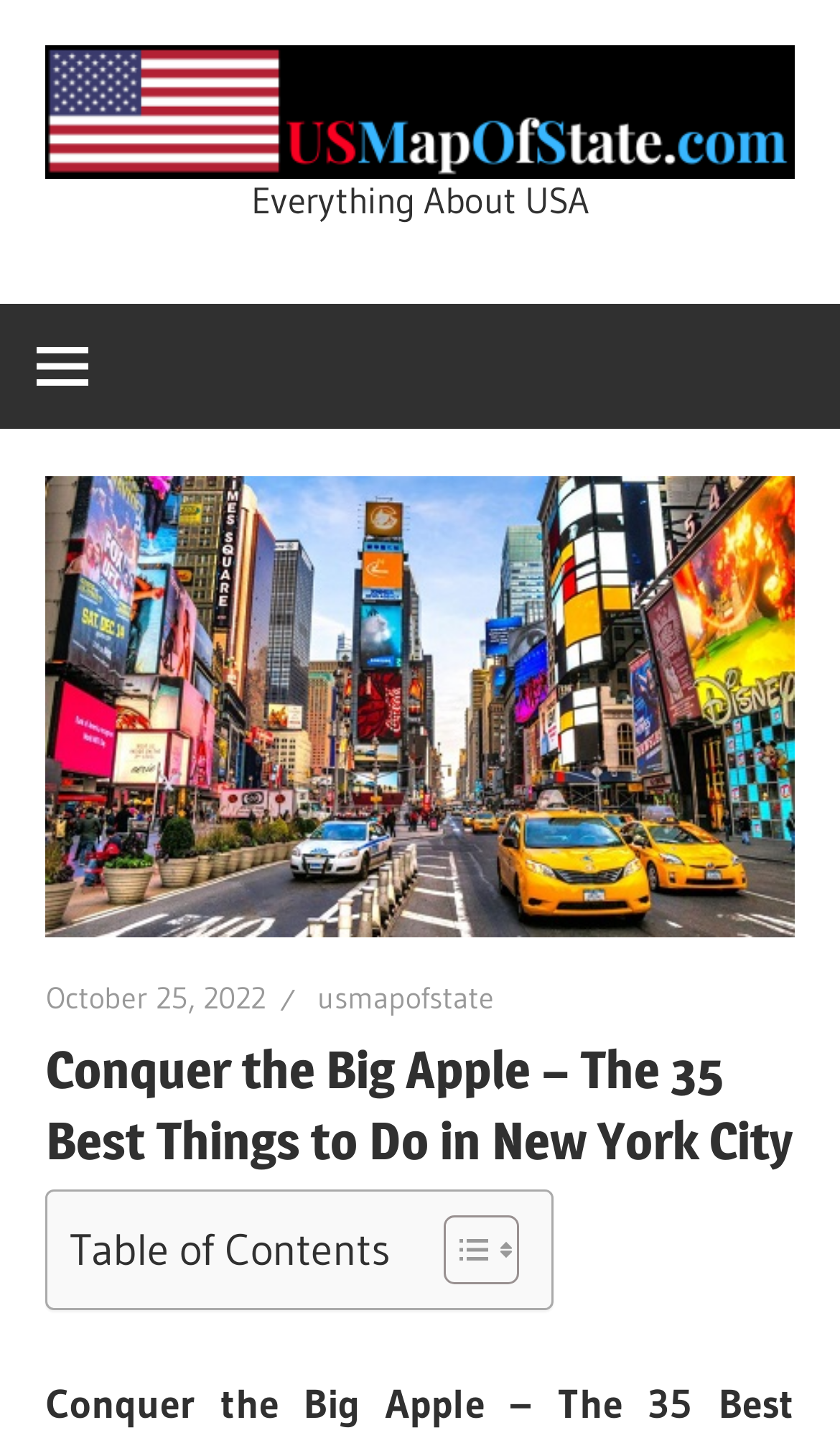What is the logo on the top left corner?
Using the picture, provide a one-word or short phrase answer.

US map of state logo